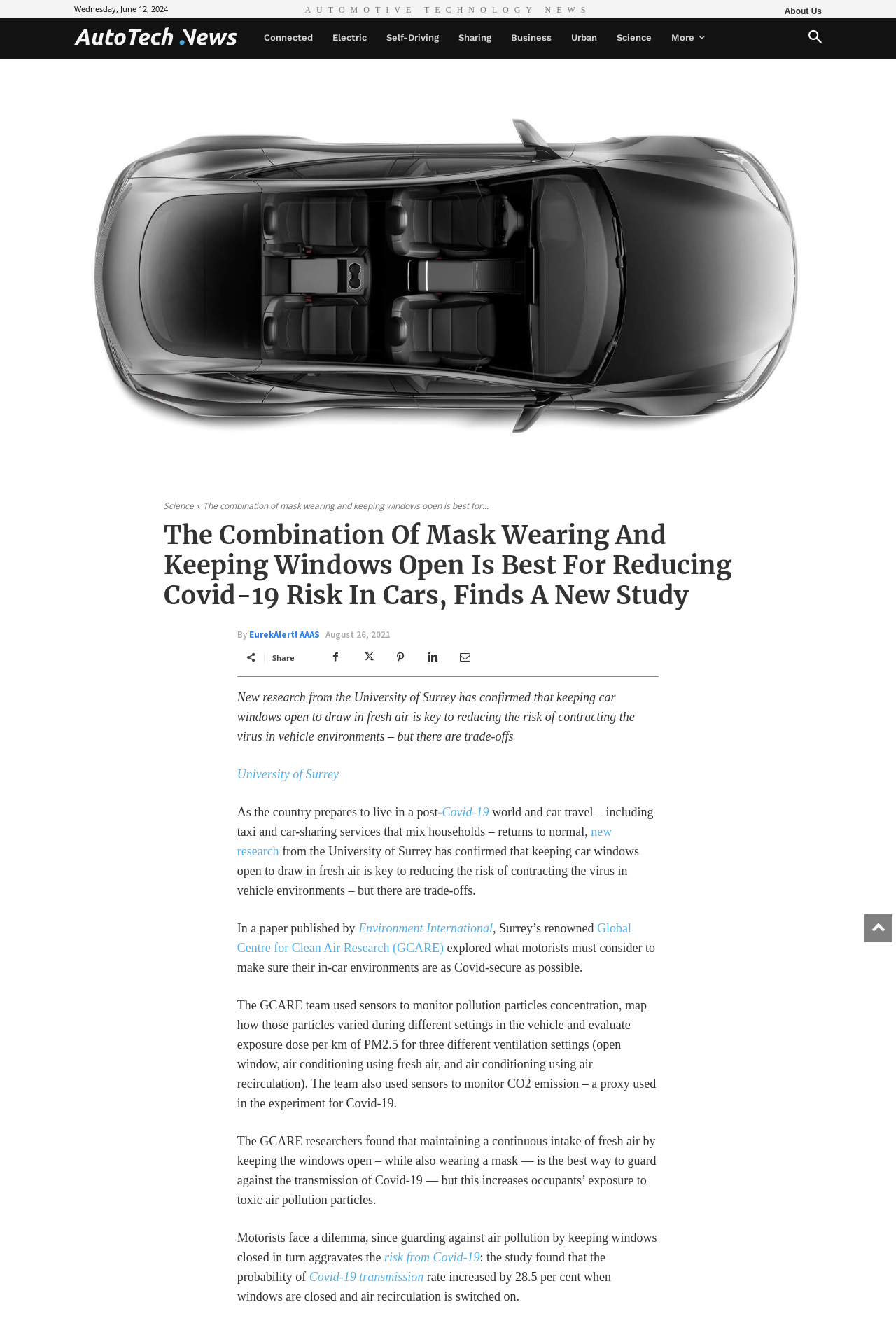Review the image closely and give a comprehensive answer to the question: What is the increase in Covid-19 transmission rate when windows are closed and air recirculation is switched on?

According to the webpage, the study found that the probability of Covid-19 transmission rate increased by 28.5 per cent when windows are closed and air recirculation is switched on. This information is found in the article content.